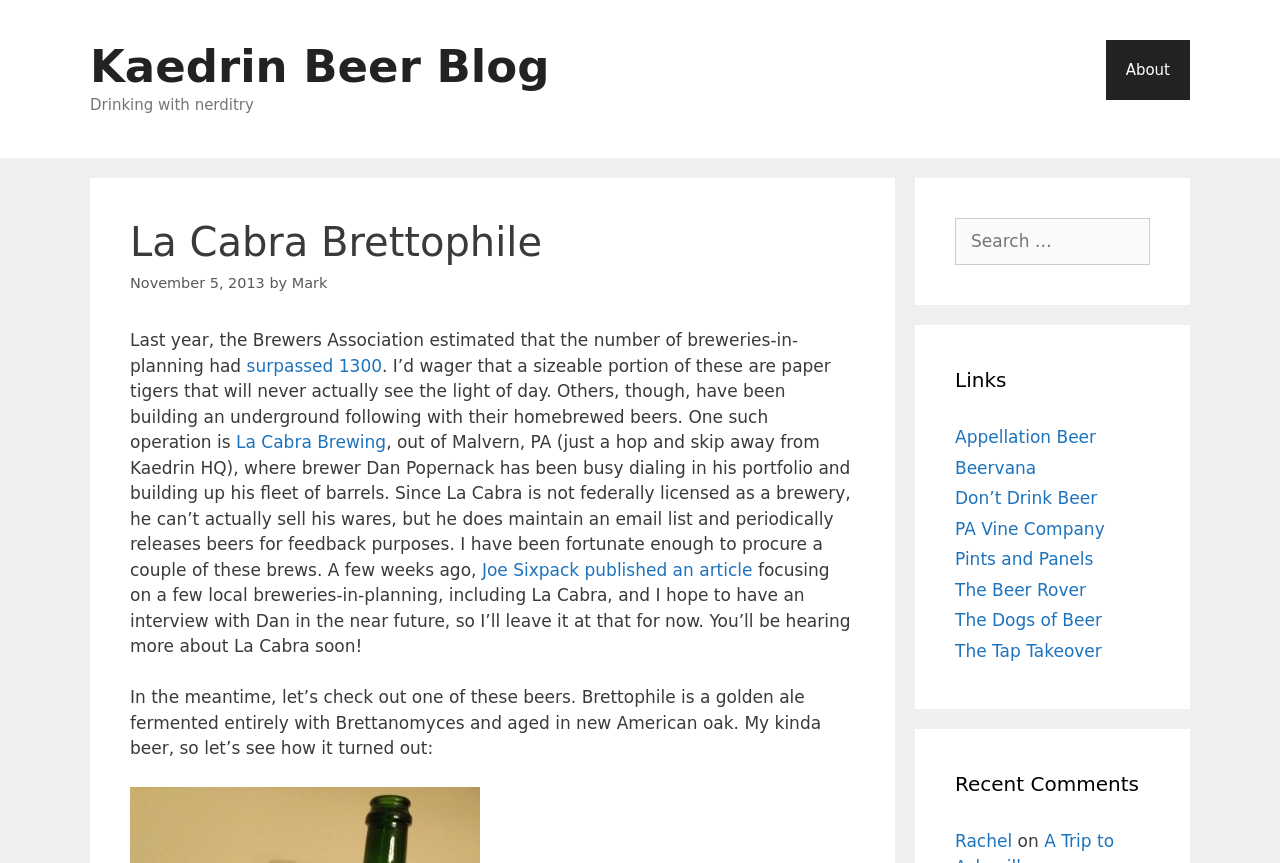Produce a meticulous description of the webpage.

The webpage is a blog post from the Kaedrin Beer Blog, with a focus on a specific brewery, La Cabra Brewing. At the top of the page, there is a banner with the site's name and a navigation menu to the right. Below the banner, there is a heading with the title "La Cabra Brettophile" and a timestamp indicating that the post was published on November 5, 2013.

The main content of the page is a blog post written by Mark, which discusses La Cabra Brewing and its brewer, Dan Popernack. The post mentions that La Cabra is not federally licensed as a brewery, but Dan releases beers for feedback purposes and maintains an email list. The author of the post has procured a couple of these brews and plans to interview Dan in the near future.

The post also mentions an article by Joe Sixpack that focuses on local breweries-in-planning, including La Cabra. The author then proceeds to review one of La Cabra's beers, Brettophile, a golden ale fermented entirely with Brettanomyces and aged in new American oak.

To the right of the main content, there are two complementary sections. The top section contains a search box with the label "Search for:". The bottom section has a heading "Links" and lists several links to other beer-related websites, such as Appellation Beer, Beervana, and The Beer Rover. Below the links, there is a heading "Recent Comments" with a single comment from Rachel.

Overall, the webpage is a blog post that discusses a specific brewery and its beers, with additional sections for searching and links to other related websites.